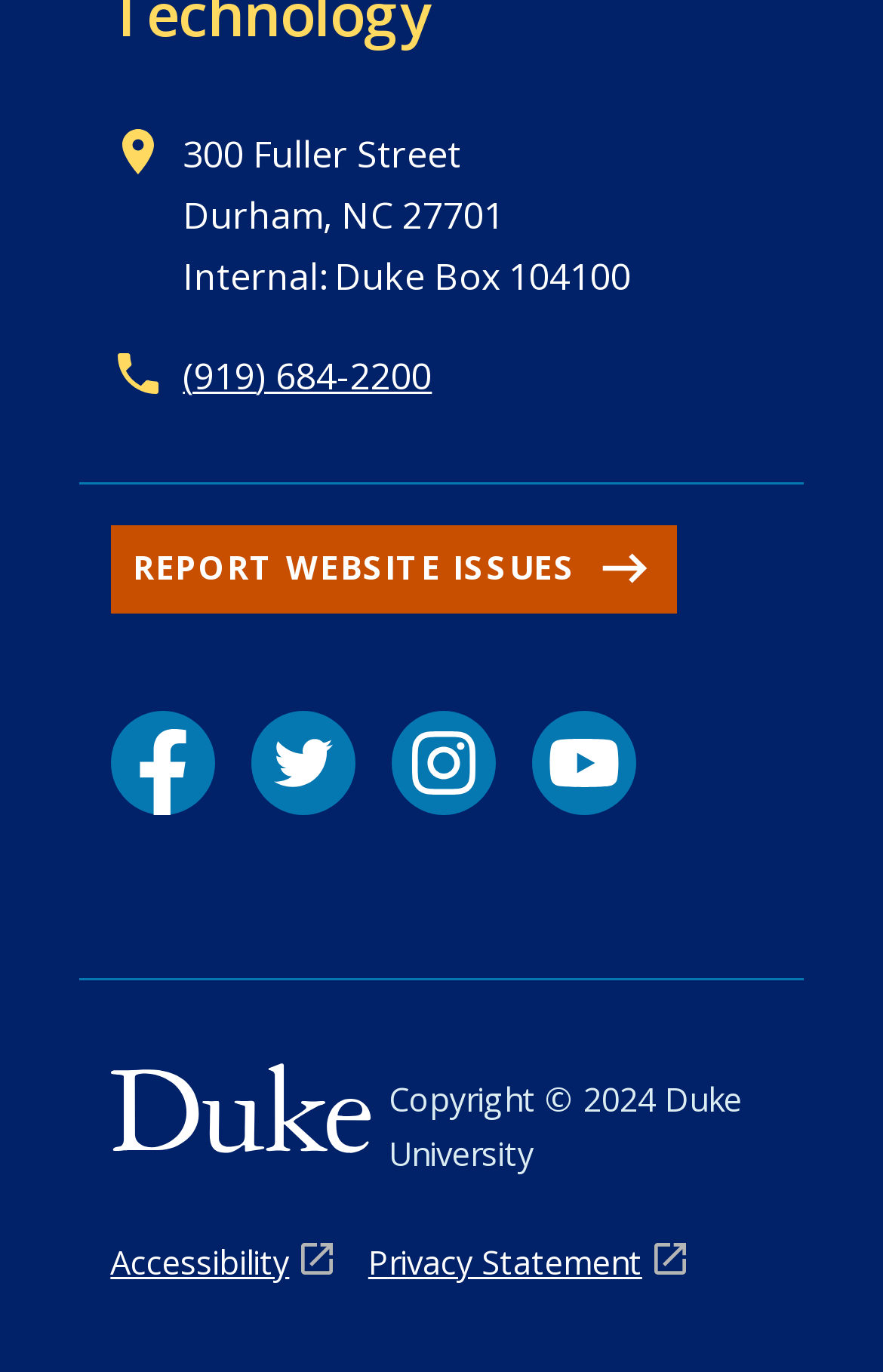Highlight the bounding box coordinates of the element that should be clicked to carry out the following instruction: "Call the phone number". The coordinates must be given as four float numbers ranging from 0 to 1, i.e., [left, top, right, bottom].

[0.207, 0.255, 0.489, 0.291]